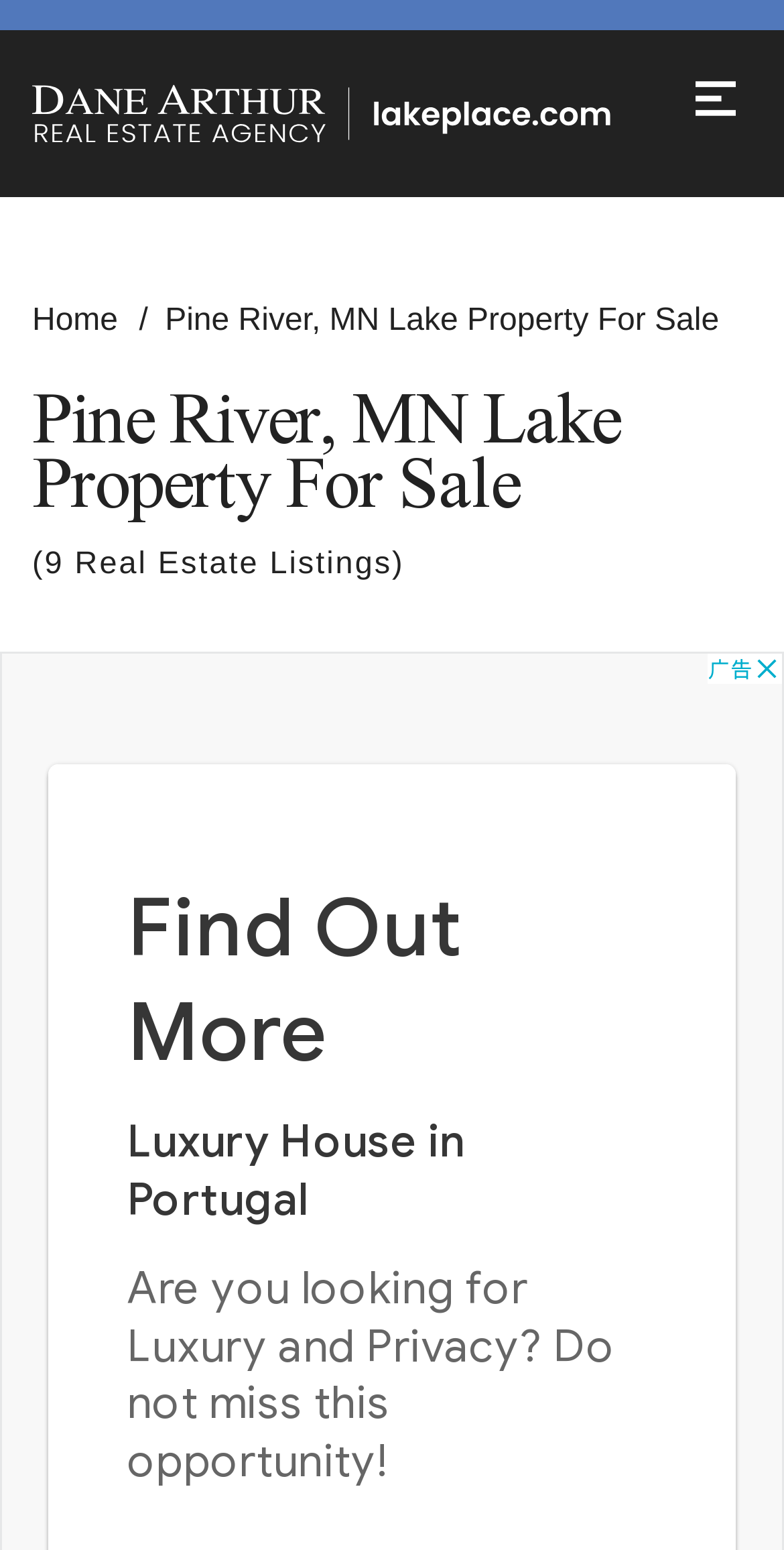Answer the following inquiry with a single word or phrase:
What is the location of the lake properties?

Pine River, MN